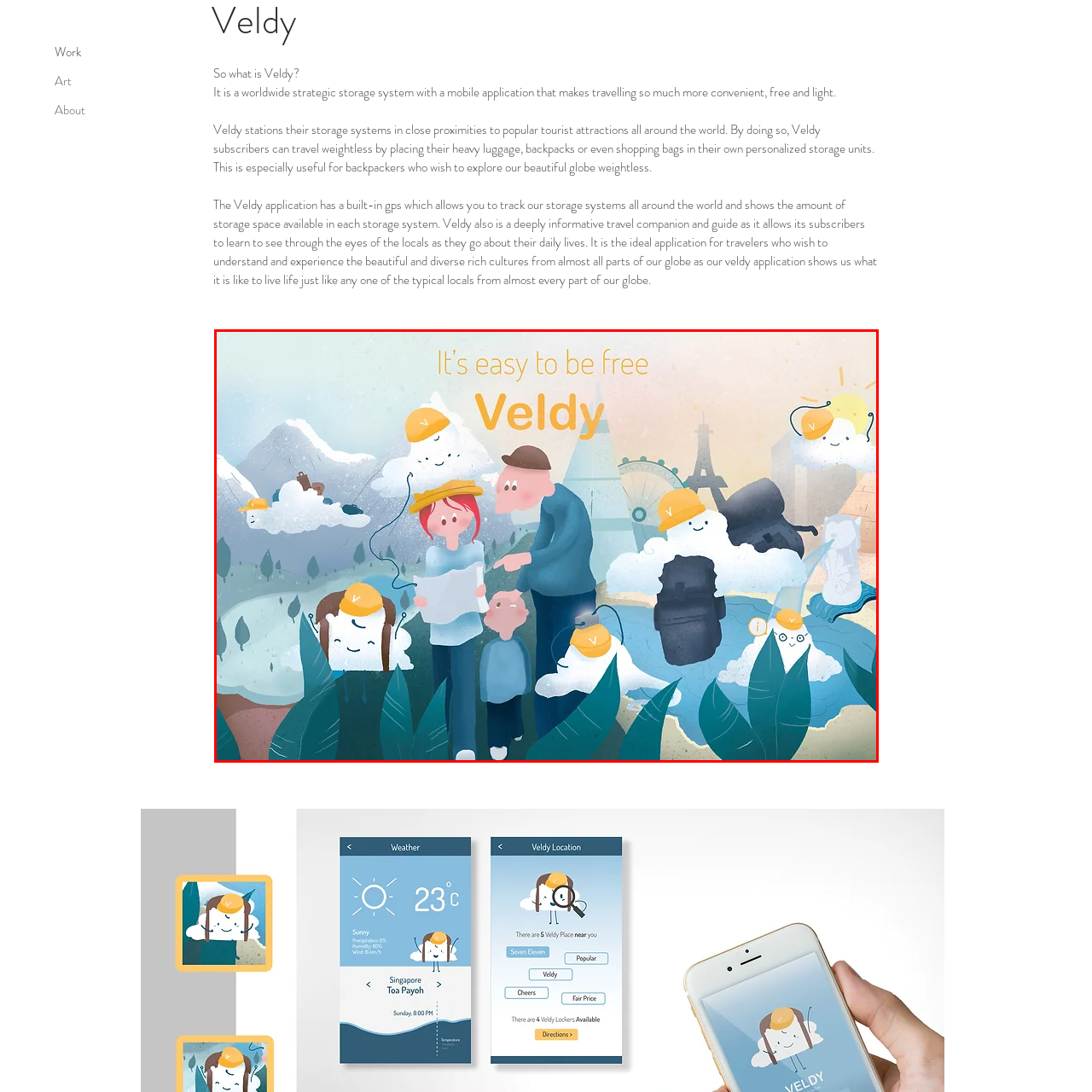What is the color of the woman's hair?
Analyze the image highlighted by the red bounding box and give a detailed response to the question using the information from the image.

The caption describes the woman as having 'red hair', which indicates that her hair is of the color red.